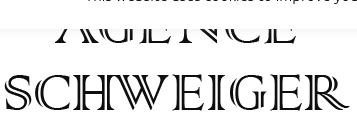Respond with a single word or phrase for the following question: 
What type of font is used for the title?

Serif font